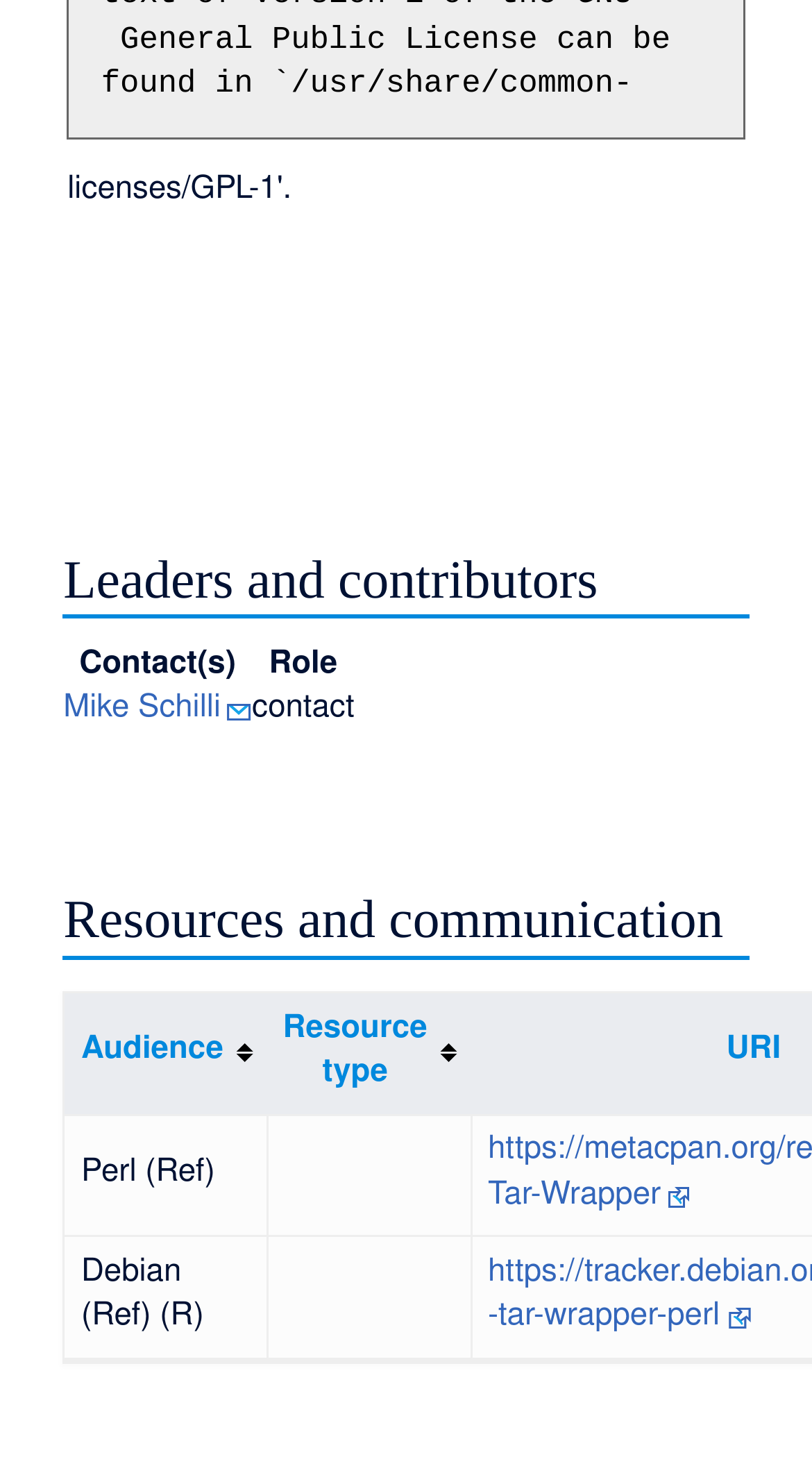How many leaders are listed?
Based on the image content, provide your answer in one word or a short phrase.

1